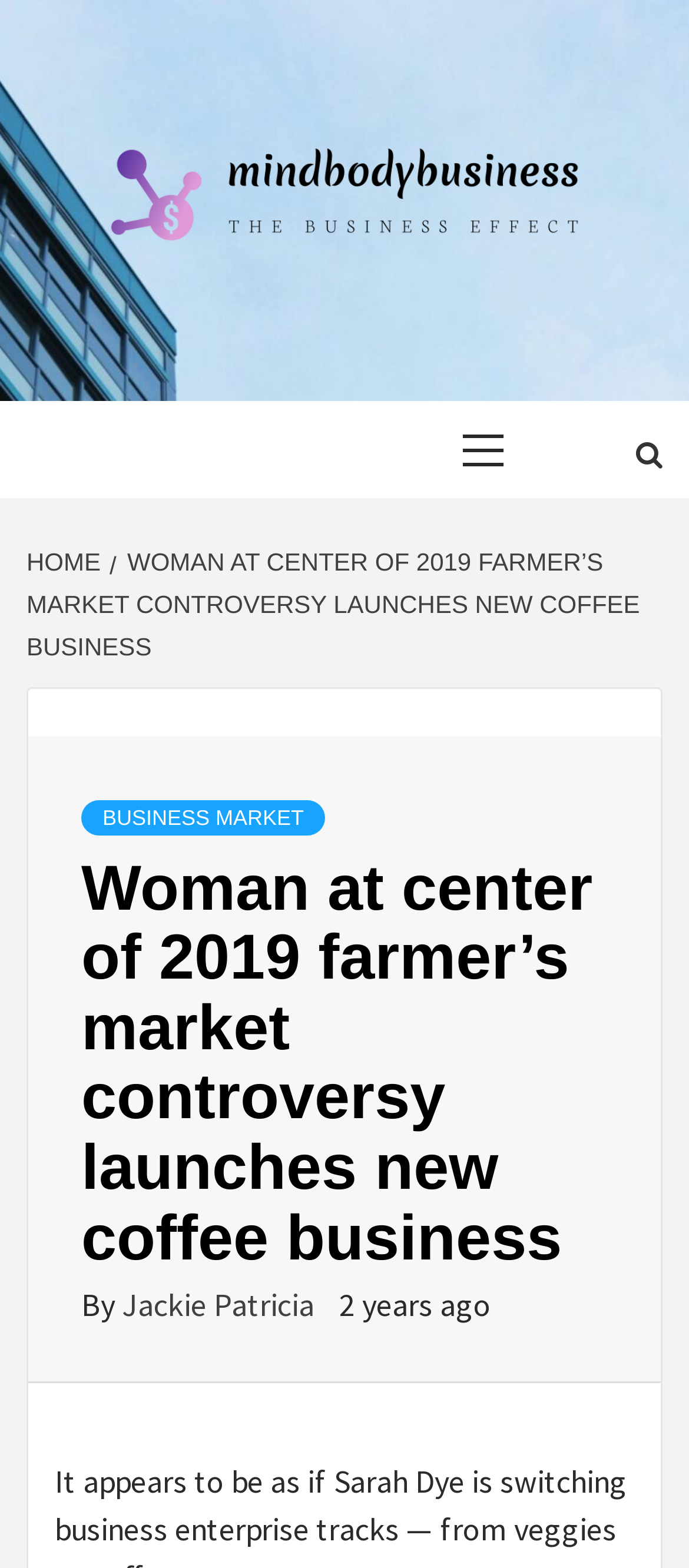Carefully examine the image and provide an in-depth answer to the question: What is the category of the article?

I inferred the category of the article by looking at the breadcrumbs navigation, which includes a link to 'HOME' and then a link to the current article. The text of the second link mentions 'BUSINESS MARKET', suggesting that the article belongs to the business category.